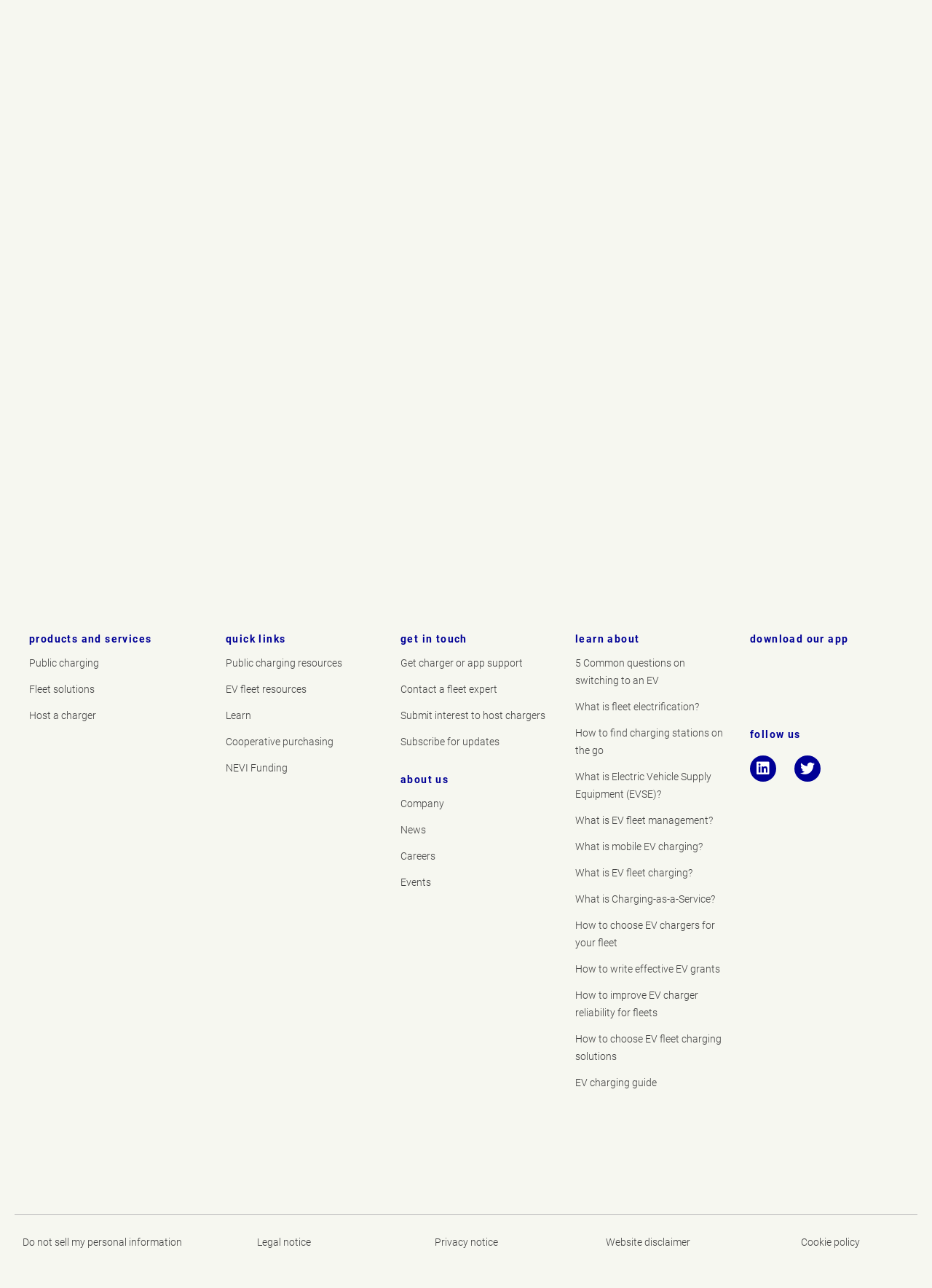How many quick links are available?
Please provide a full and detailed response to the question.

Under the 'quick links' heading, there are 6 links available, including Public charging resources, EV fleet resources, Learn, Cooperative purchasing, NEVI Funding, and Get charger or app support.